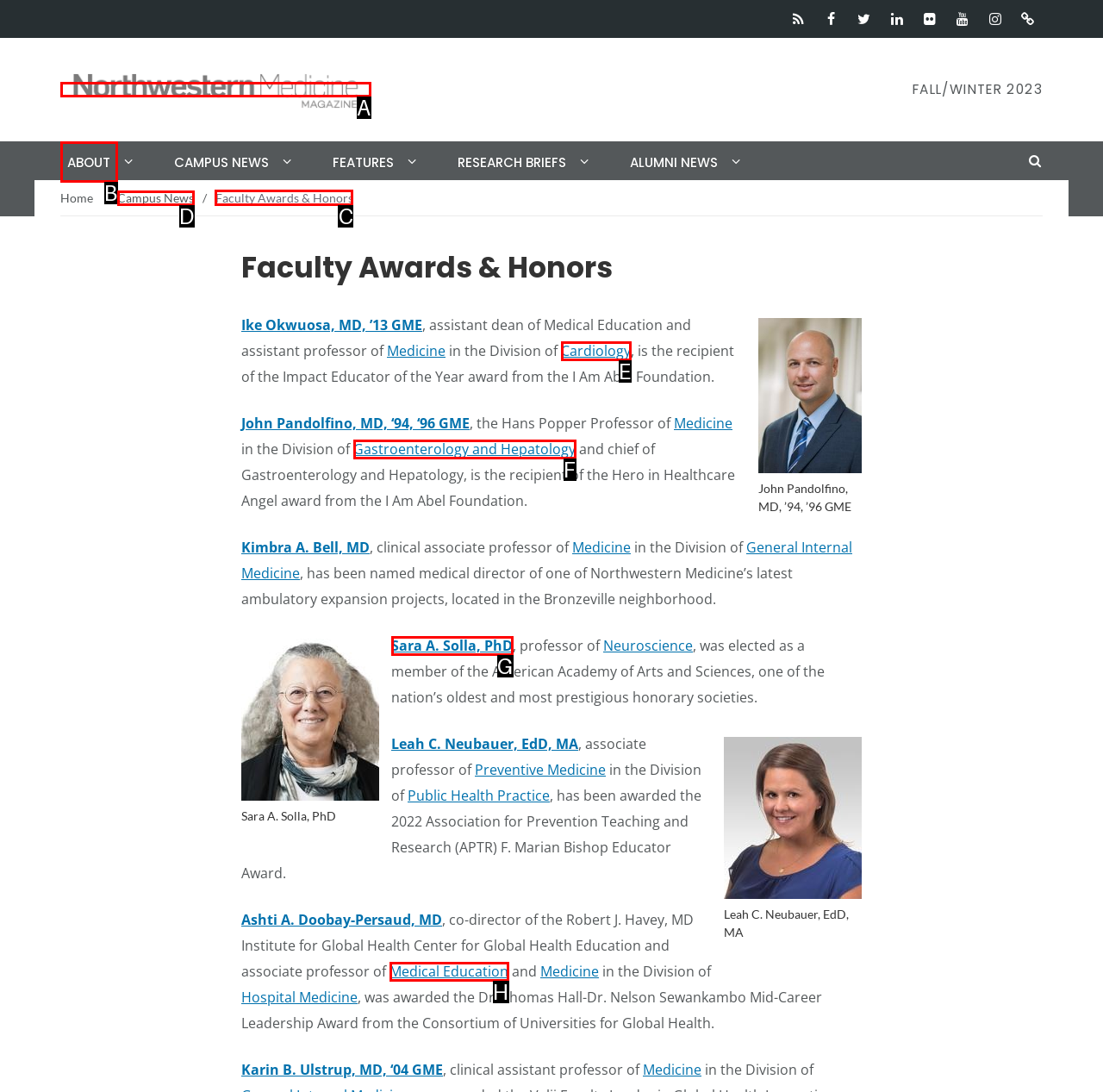Point out the specific HTML element to click to complete this task: View Faculty Awards & Honors Reply with the letter of the chosen option.

C